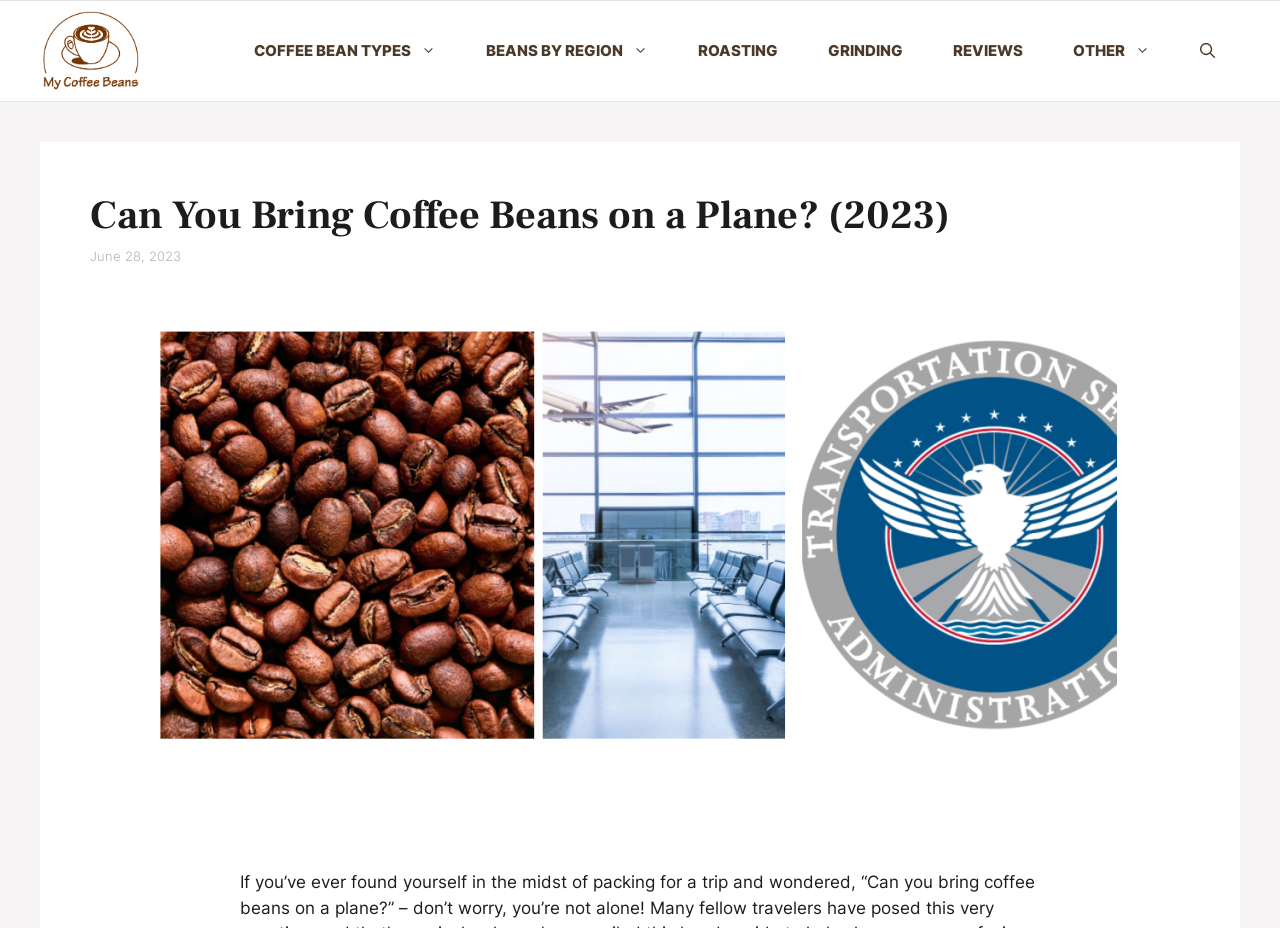Based on the description "Coffee Bean Types", find the bounding box of the specified UI element.

[0.179, 0.001, 0.36, 0.109]